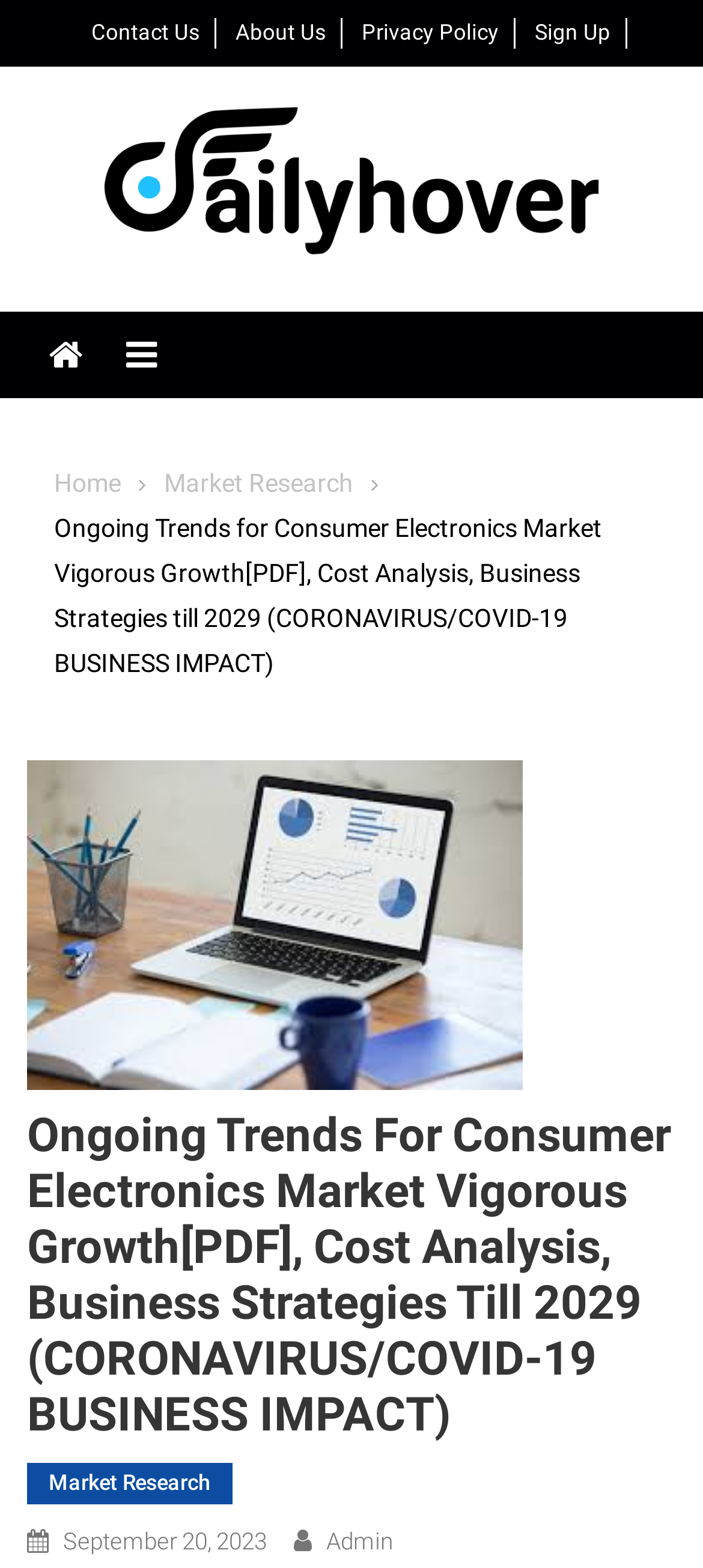Provide a thorough description of this webpage.

The webpage appears to be a news article or report about the consumer electronics market. At the top left, there is a logo image of "Daily Hover" accompanied by a link to the website's homepage. Next to the logo, there is a menu icon represented by a hamburger symbol. 

On the top right, there are four links: "Contact Us", "About Us", "Privacy Policy", and "Sign Up", which are evenly spaced and aligned horizontally. 

Below the top navigation bar, there is a breadcrumb navigation section that displays the current page's location in the website's hierarchy. The breadcrumbs show that the current page is a subcategory of "Market Research" under the "Home" category.

The main content of the webpage is a report titled "Ongoing Trends for Consumer Electronics Market Vigorous Growth [PDF], Cost Analysis, Business Strategies till 2029 (CORONAVIRUS/COVID-19 BUSINESS IMPACT)". This title is also a link to the report, and it is displayed prominently in the center of the page. 

At the bottom of the page, there are three links: "Market Research", "September 20, 2023", and "Admin". The "September 20, 2023" link is accompanied by a time element, indicating that it may be a timestamp for the article.